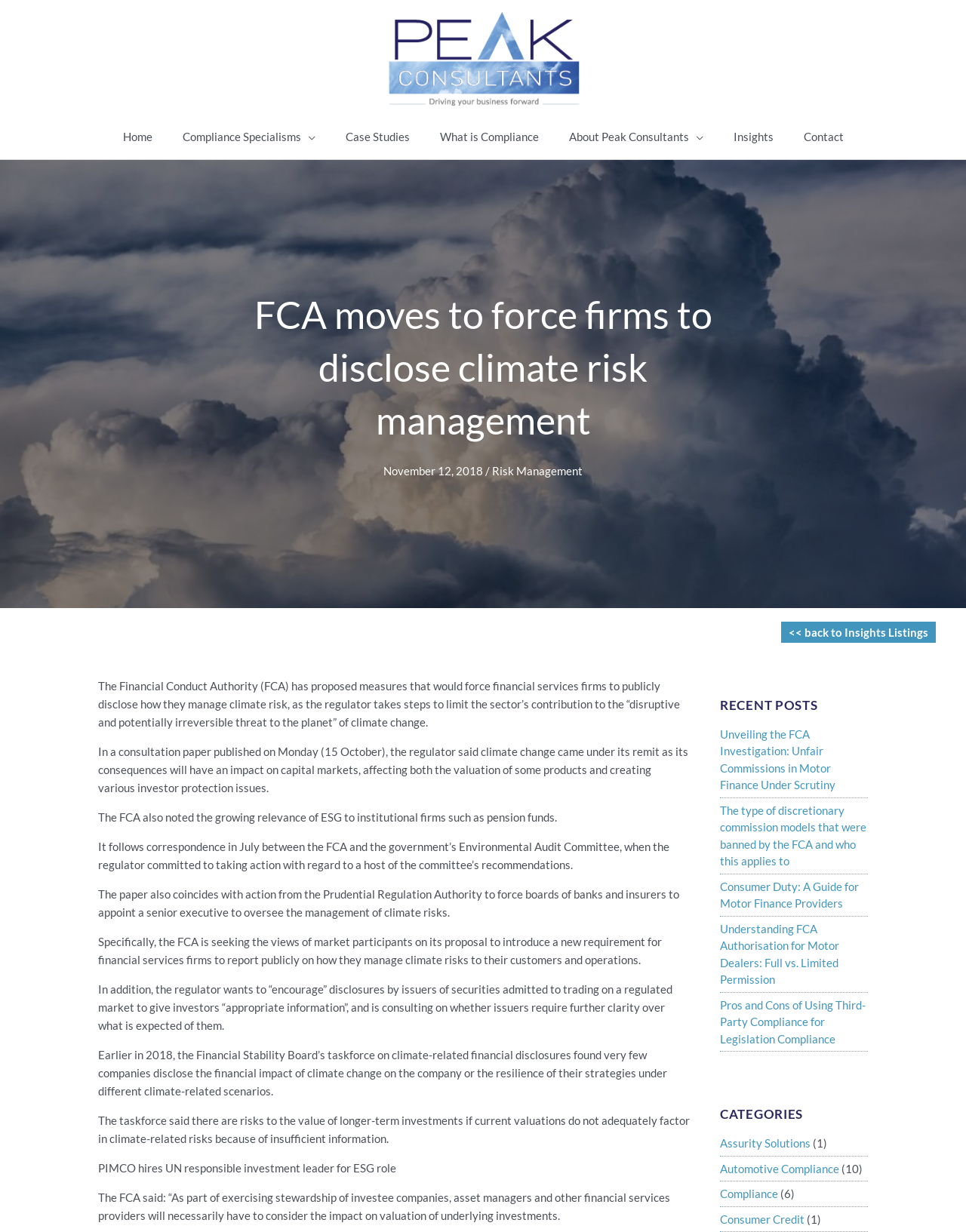What is the name of the regulator mentioned in the article?
Answer the question with a single word or phrase derived from the image.

FCA